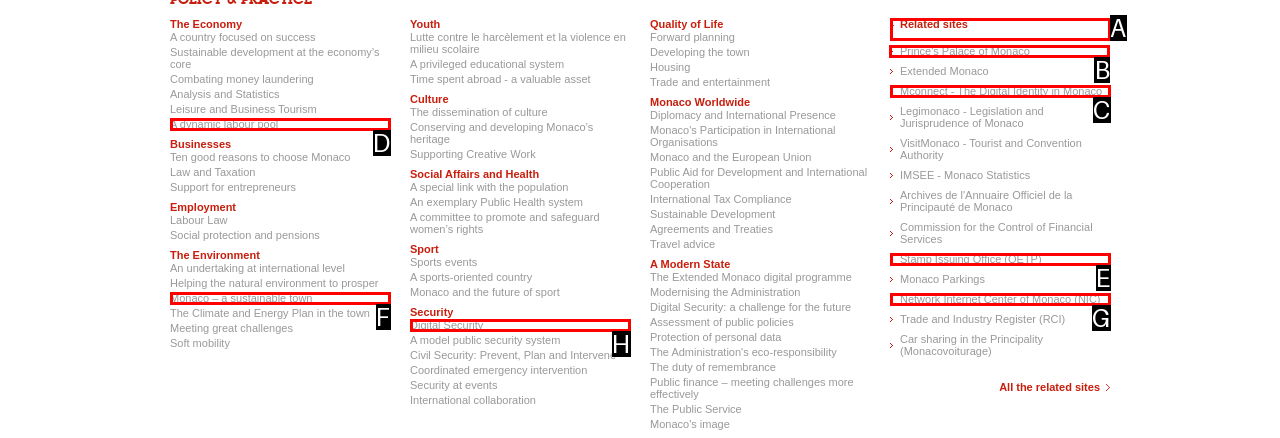Determine which UI element you should click to perform the task: Visit 'Prince's Palace of Monaco'
Provide the letter of the correct option from the given choices directly.

B